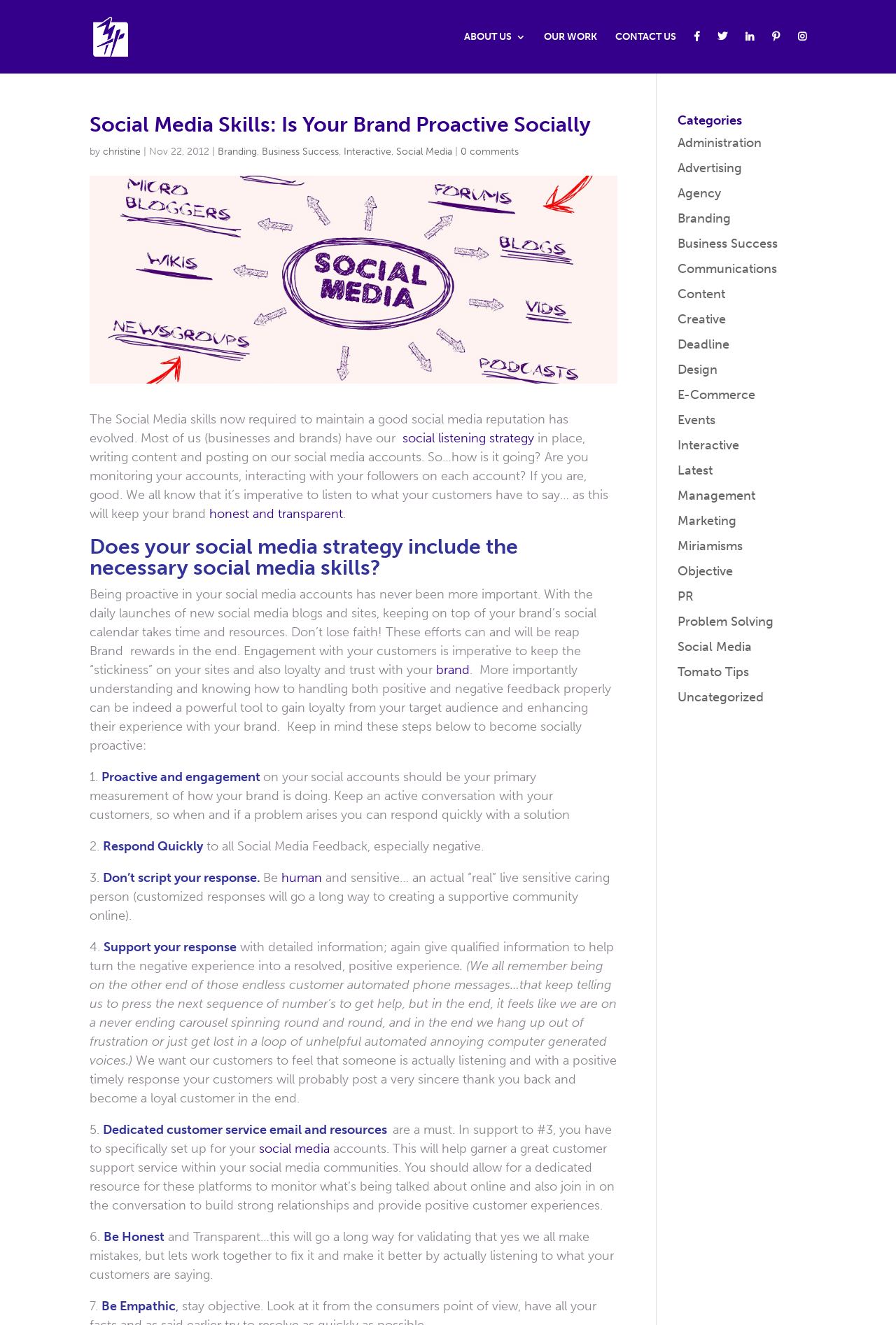What type of content is the article categorized under?
Provide a detailed answer to the question, using the image to inform your response.

The article is categorized under multiple categories including Branding, Business Success, Interactive, and Social Media, which are mentioned at the top of the article.